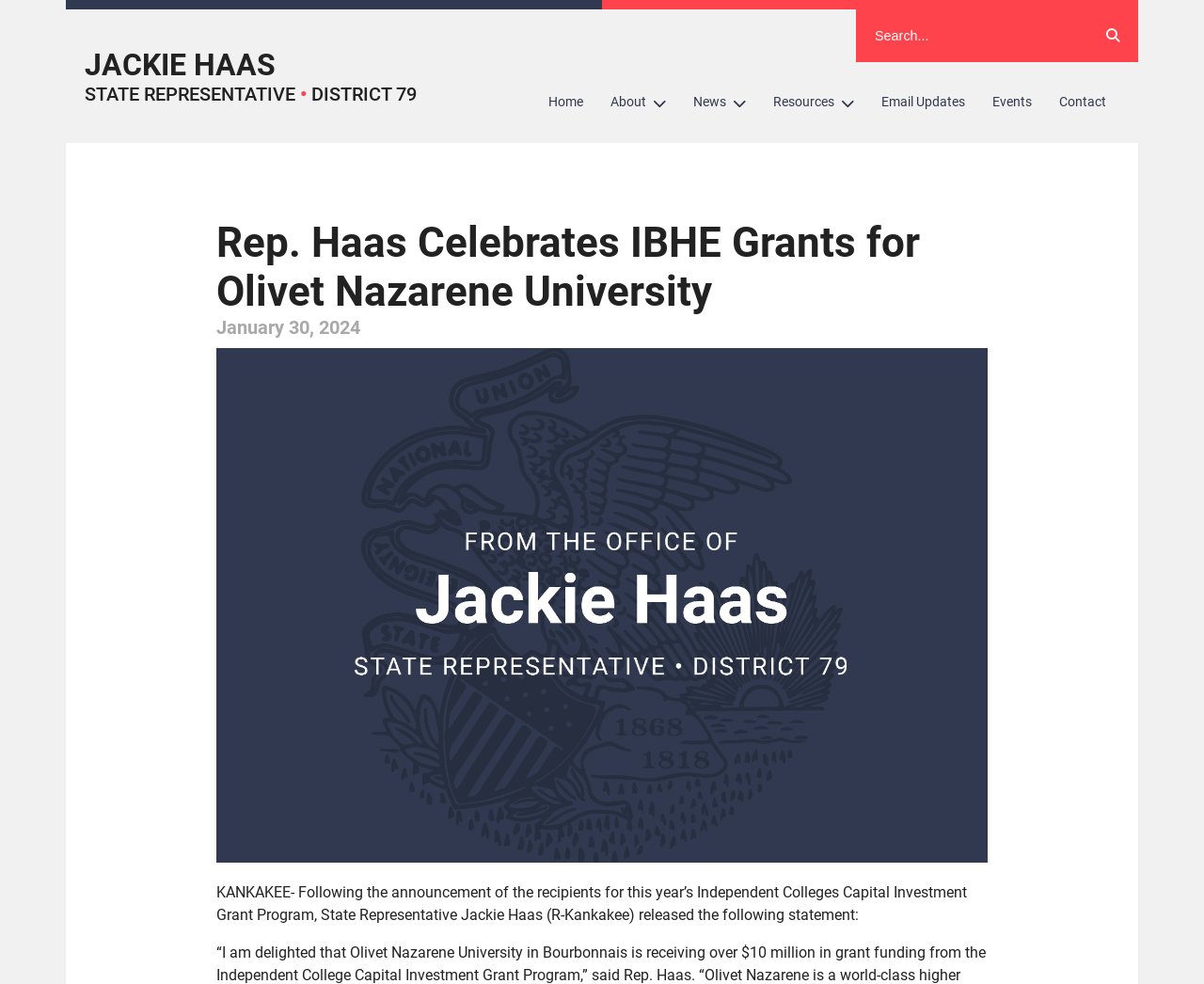Kindly determine the bounding box coordinates for the area that needs to be clicked to execute this instruction: "View the 'About Us' page".

None